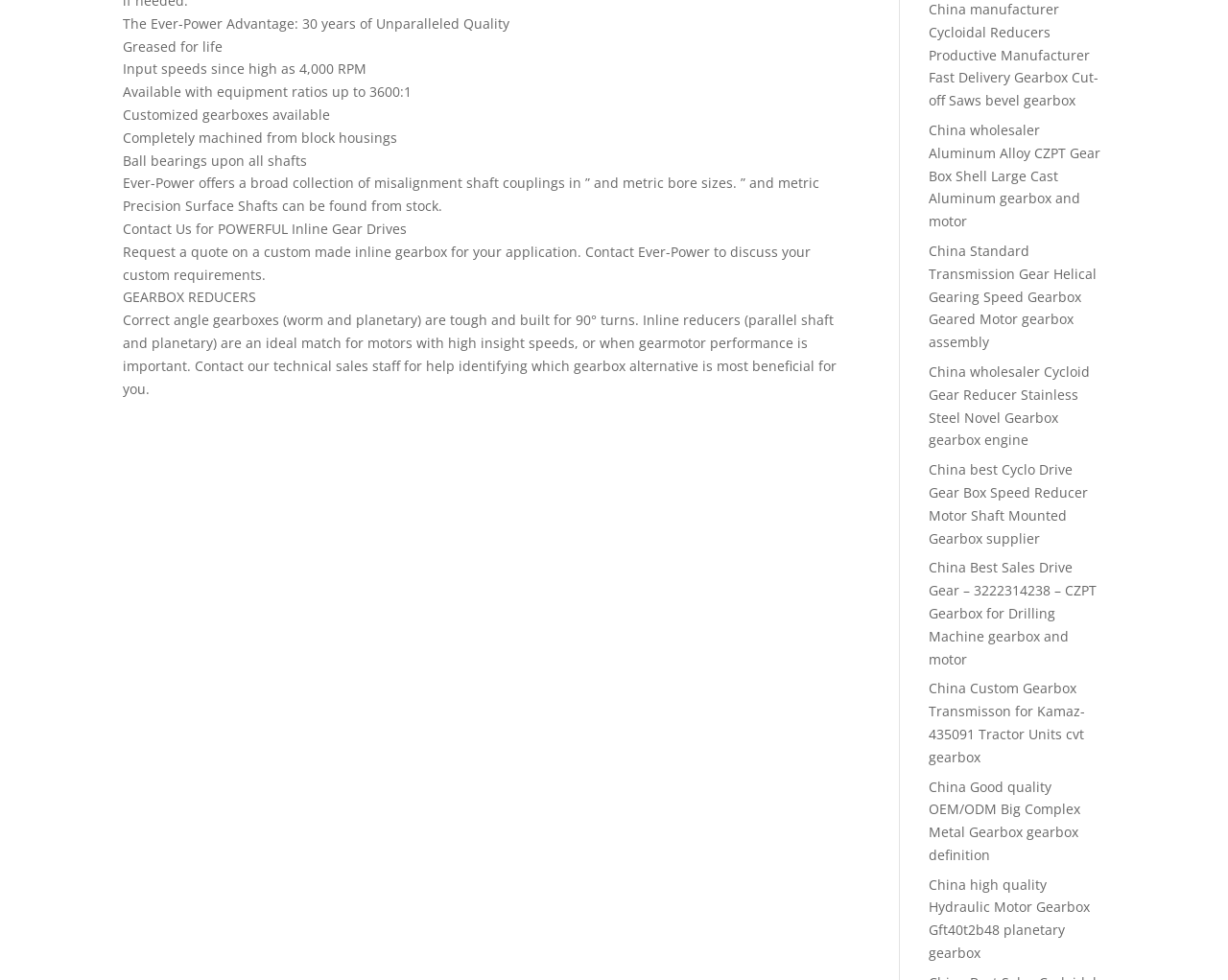What is the advantage of Ever-Power?
Using the details shown in the screenshot, provide a comprehensive answer to the question.

The first static text element on the webpage mentions 'The Ever-Power Advantage: 30 years of Unparalleled Quality', which suggests that Ever-Power has been providing high-quality products or services for 30 years.